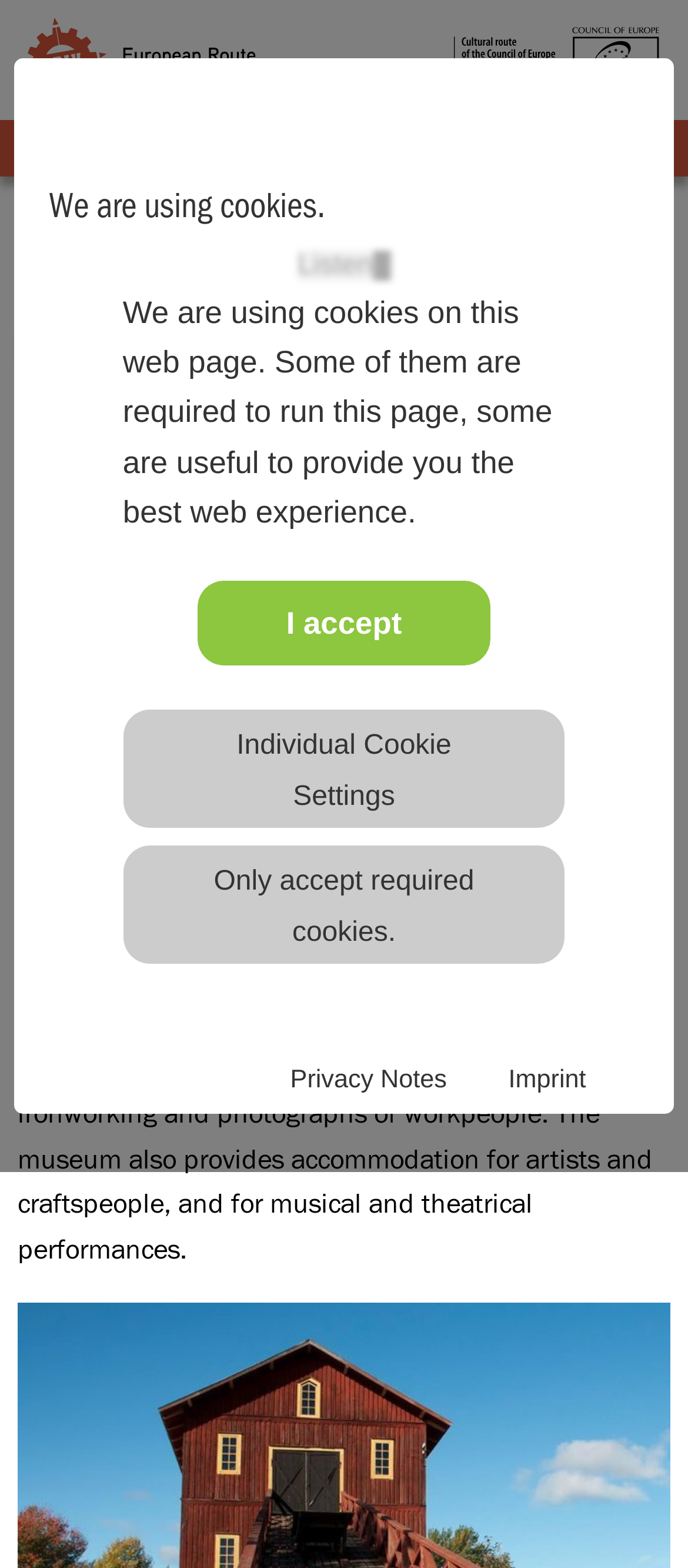Give an in-depth explanation of the webpage layout and content.

This webpage is about Olofsfors Bruk, an ironworking community in Västerbotten county, Sweden. At the top of the page, there is a cookie banner that occupies most of the width, with a heading "We are using cookies." and a paragraph explaining the use of cookies. Below the heading, there are two links, "Listen" and "I accept", and a paragraph of text describing the cookie policy. Further down, there are two more links, "Individual Cookie Settings" and "Only accept required cookies.", followed by links to "Privacy Notes" and "Imprint".

On the top-left corner, there is an ERIH logo, which is also a link. Next to it, there is a link to the "Cultural route of the Council of Europe" with an accompanying image. Below these elements, there is a navigation menu labeled "Primary" with a "MENU 3" button that expands to an off-canvas menu.

The main content of the page starts with a heading "OLOFSFORS BRUK" followed by a generic element with a link to start the ReadSpeaker app. Below this, there are two blocks of text describing the history and current activities of Olofsfors Bruk. The first block of text explains how the community was established in 1762 to take advantage of the water-power and surrounding forests. The second block of text describes how the company still flourishes today, specializing in special steels, and how a foundation conserves the monuments of earlier periods of ironworking, which can be visited on guided tours.